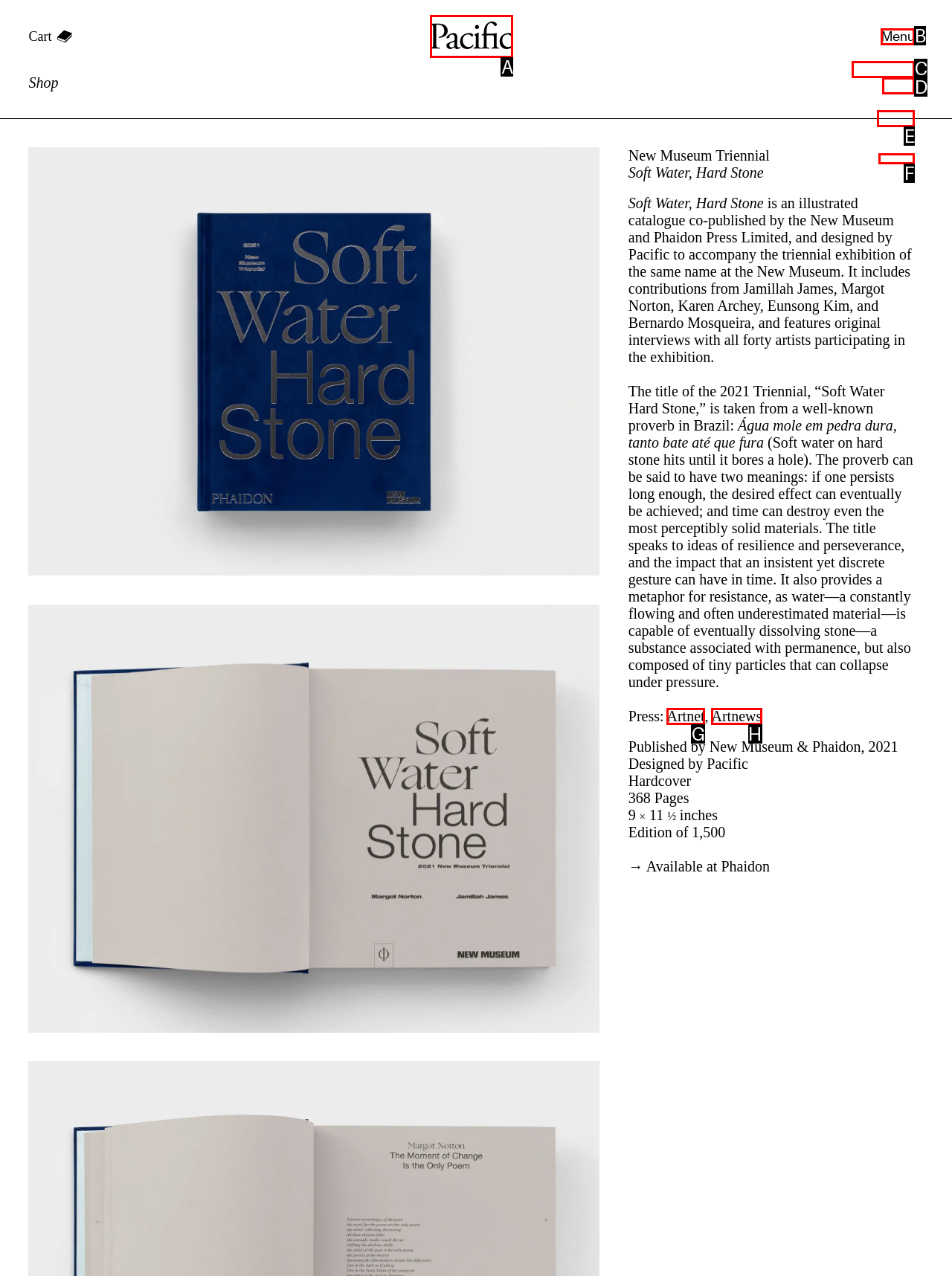Please indicate which option's letter corresponds to the task: Click the link to buy FIFA 15 Ultimate Team edition by examining the highlighted elements in the screenshot.

None